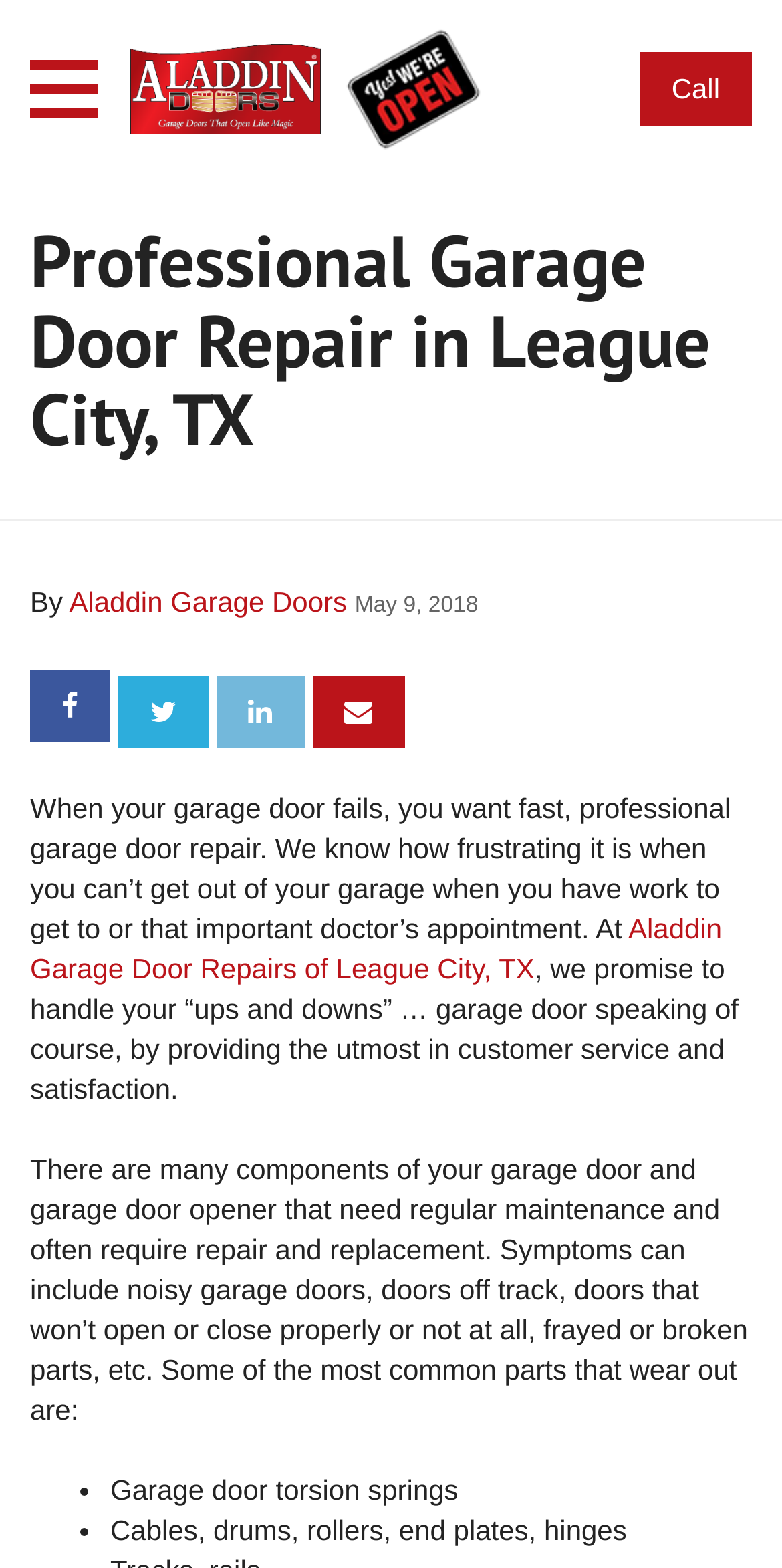Please identify the coordinates of the bounding box for the clickable region that will accomplish this instruction: "Follow on Linkedin".

None